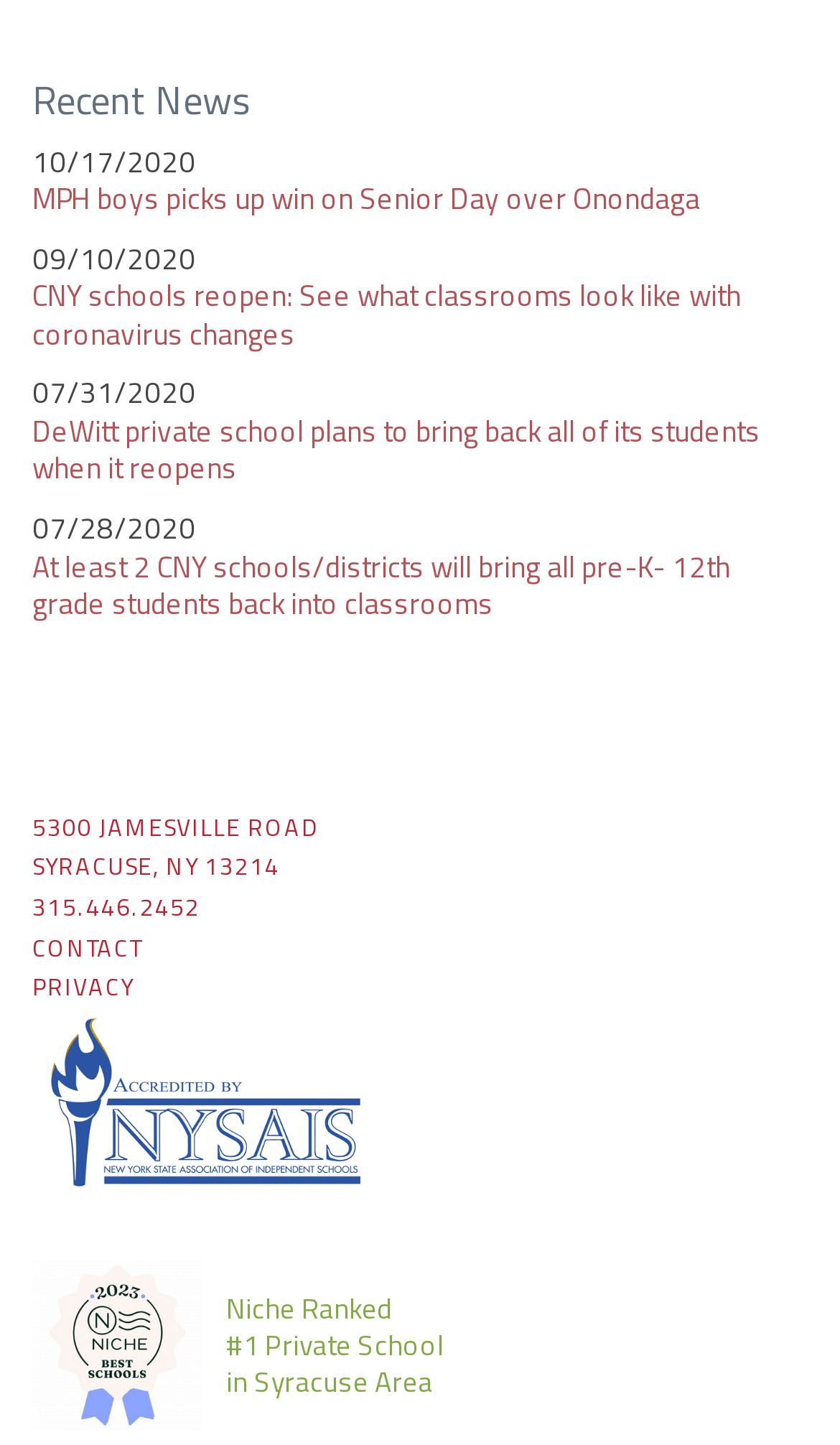Ascertain the bounding box coordinates for the UI element detailed here: "parent_node: Niche Ranked". The coordinates should be provided as [left, top, right, bottom] with each value being a float between 0 and 1.

[0.038, 0.742, 0.441, 0.782]